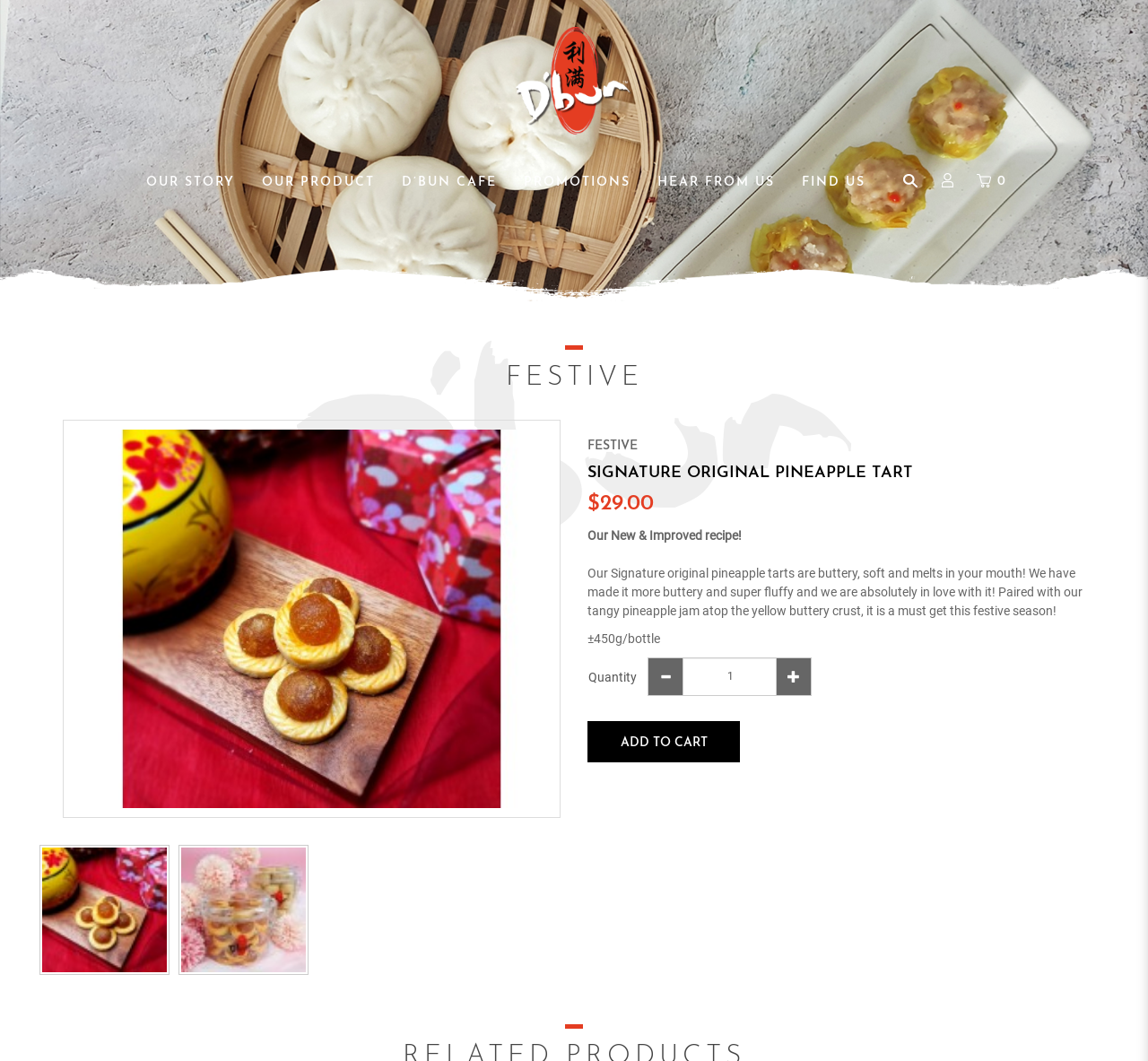Please specify the bounding box coordinates of the element that should be clicked to execute the given instruction: 'go to user homepage'. Ensure the coordinates are four float numbers between 0 and 1, expressed as [left, top, right, bottom].

[0.809, 0.152, 0.841, 0.186]